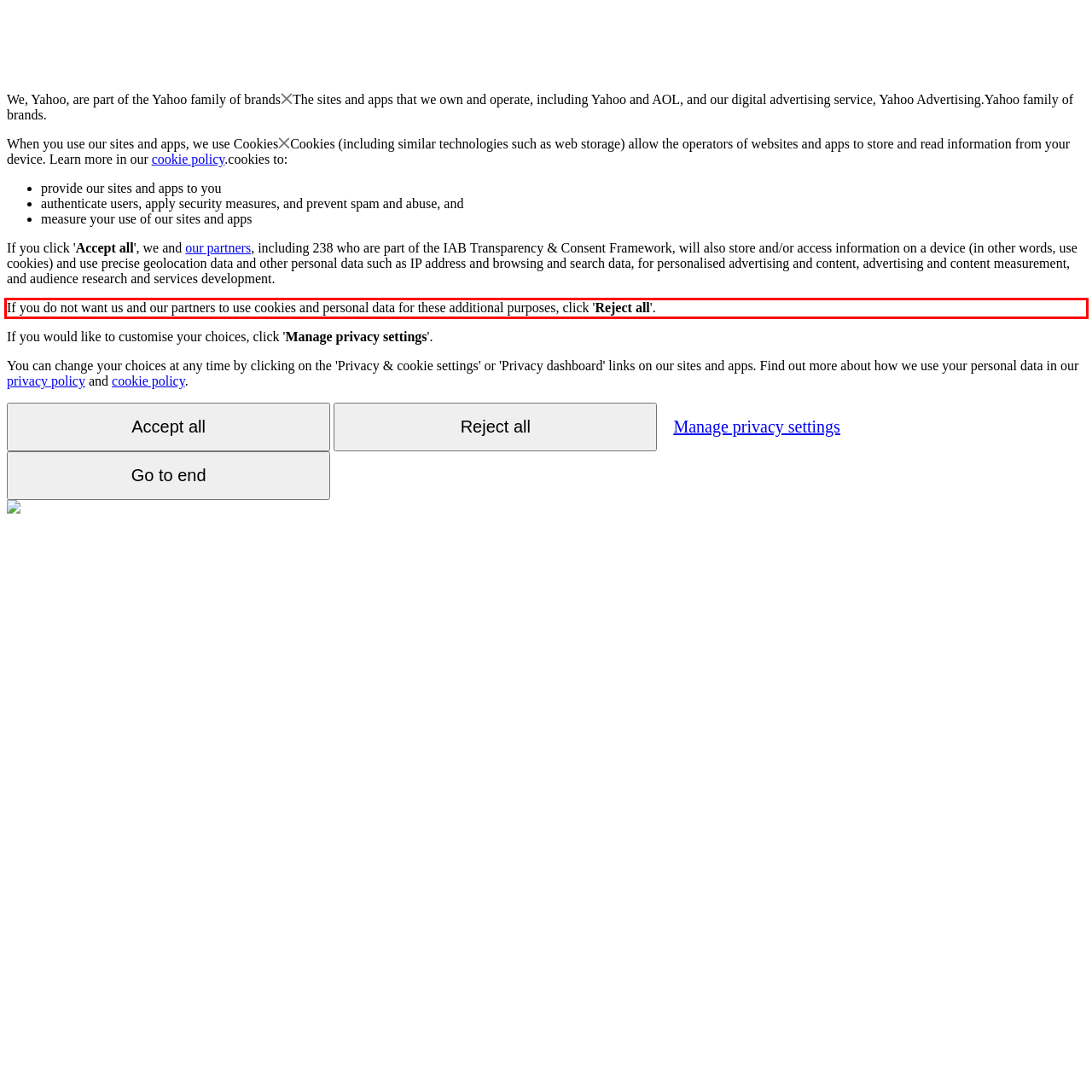Examine the webpage screenshot and use OCR to recognize and output the text within the red bounding box.

If you do not want us and our partners to use cookies and personal data for these additional purposes, click 'Reject all'.